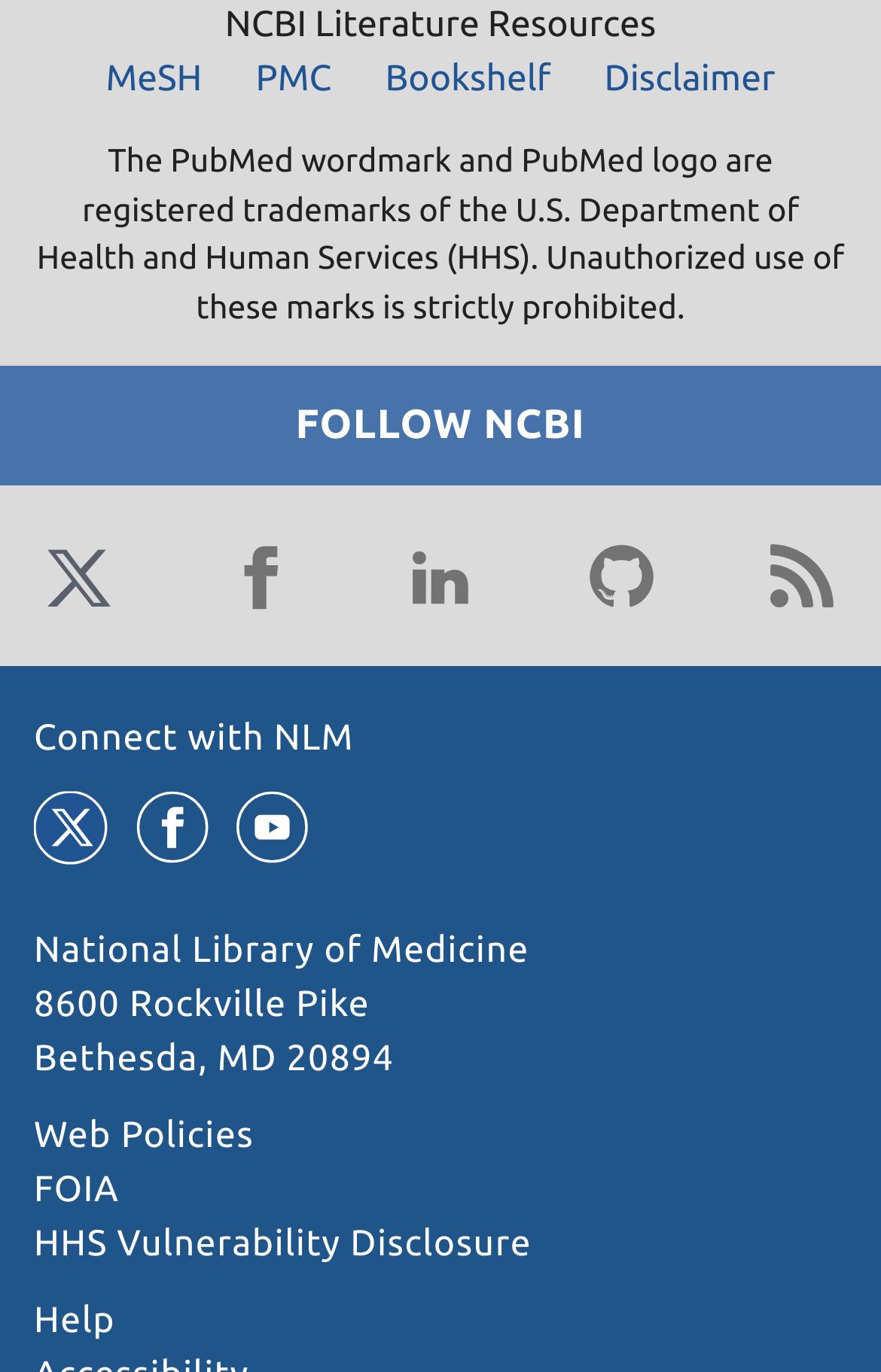Give a one-word or one-phrase response to the question:
What is the address of the library?

8600 Rockville Pike Bethesda, MD 20894